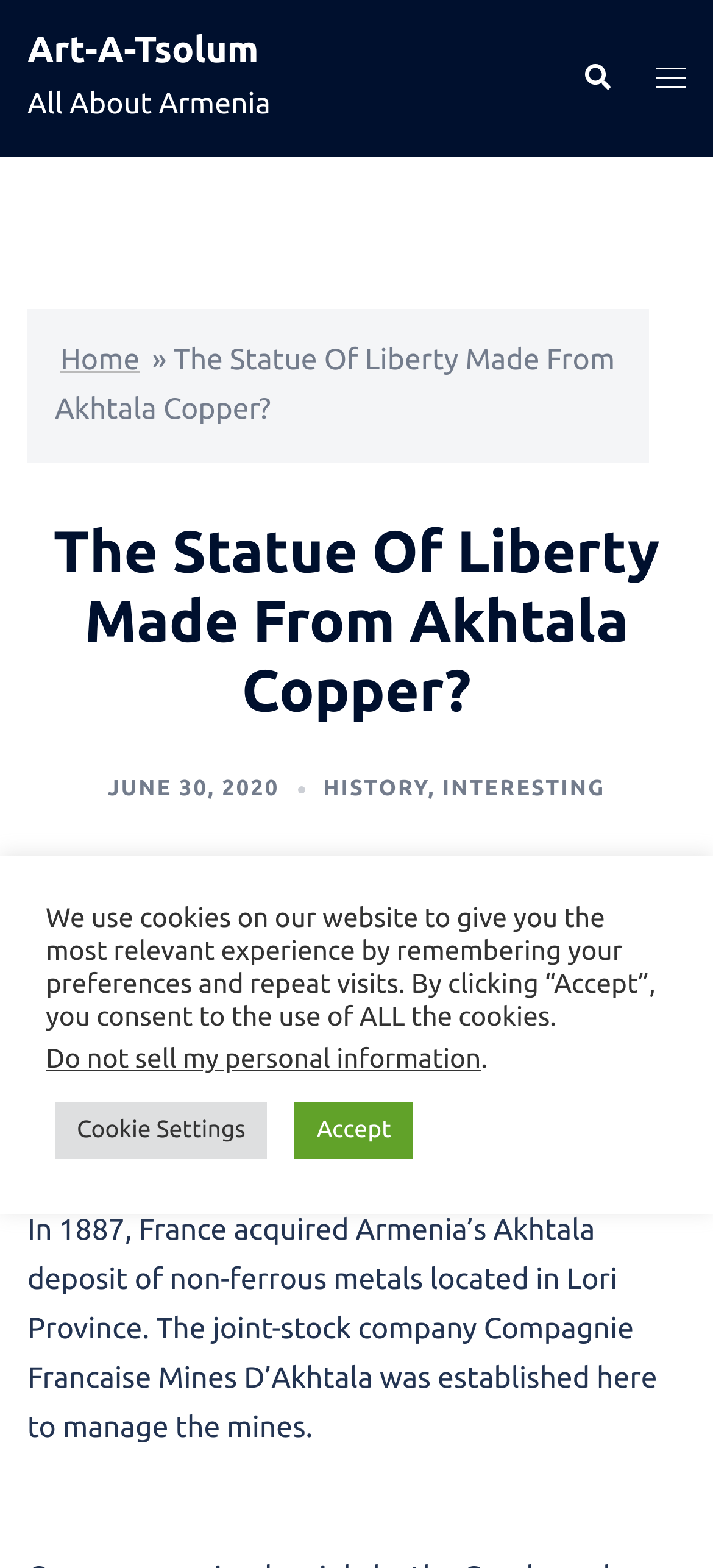Identify the bounding box coordinates of the region I need to click to complete this instruction: "view the article".

[0.038, 0.33, 0.962, 0.464]